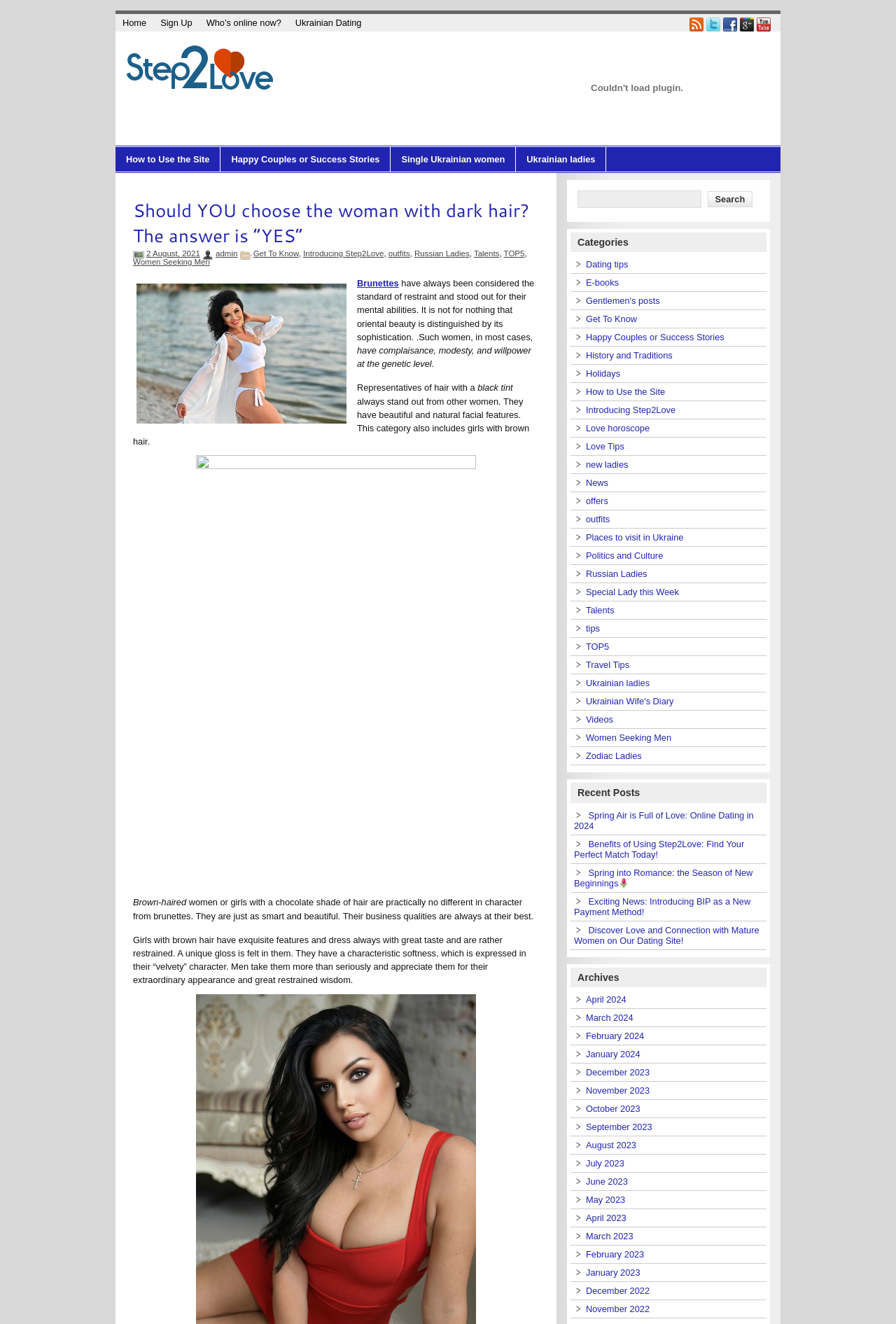Provide your answer in one word or a succinct phrase for the question: 
How many social media icons are there?

5